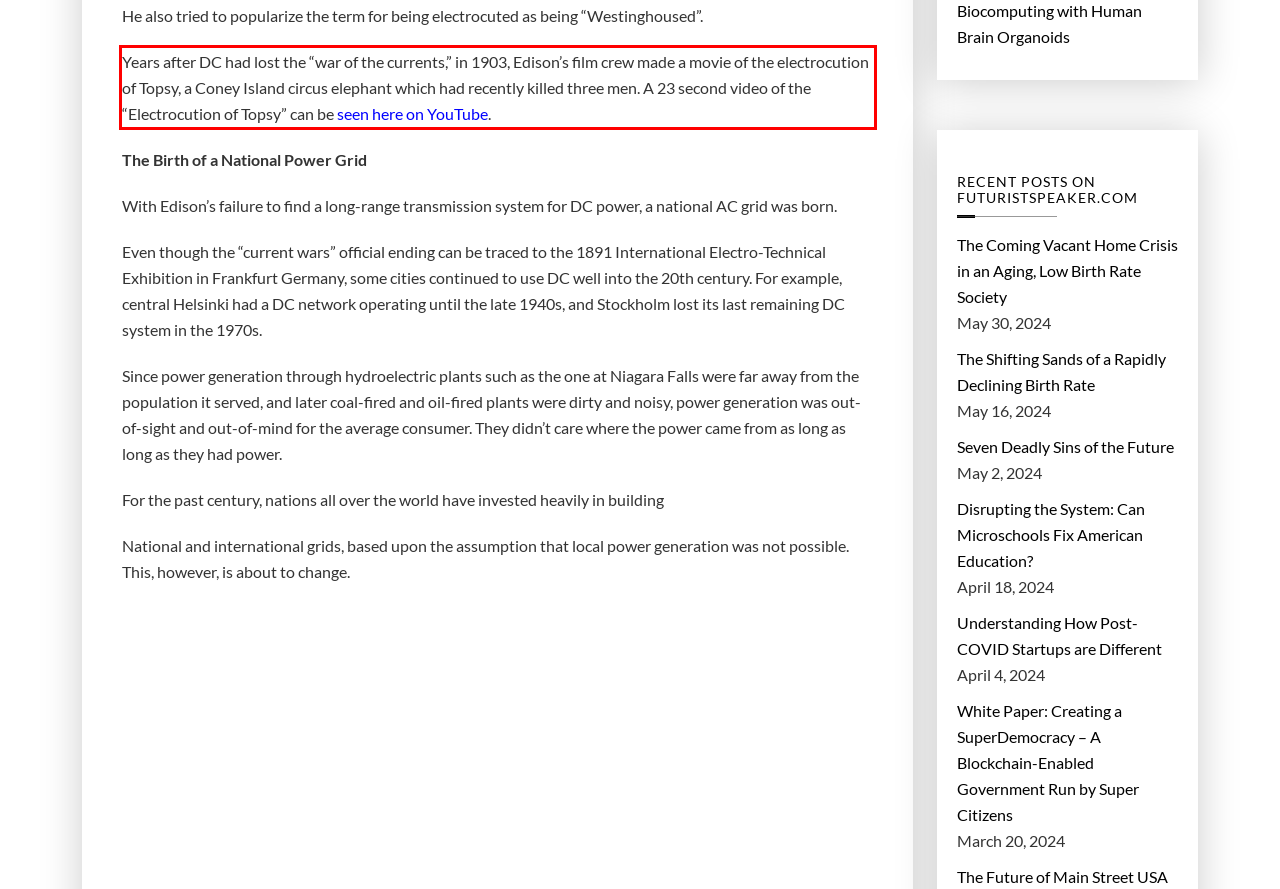Please perform OCR on the text content within the red bounding box that is highlighted in the provided webpage screenshot.

Years after DC had lost the “war of the currents,” in 1903, Edison’s film crew made a movie of the electrocution of Topsy, a Coney Island circus elephant which had recently killed three men. A 23 second video of the “Electrocution of Topsy” can be seen here on YouTube.